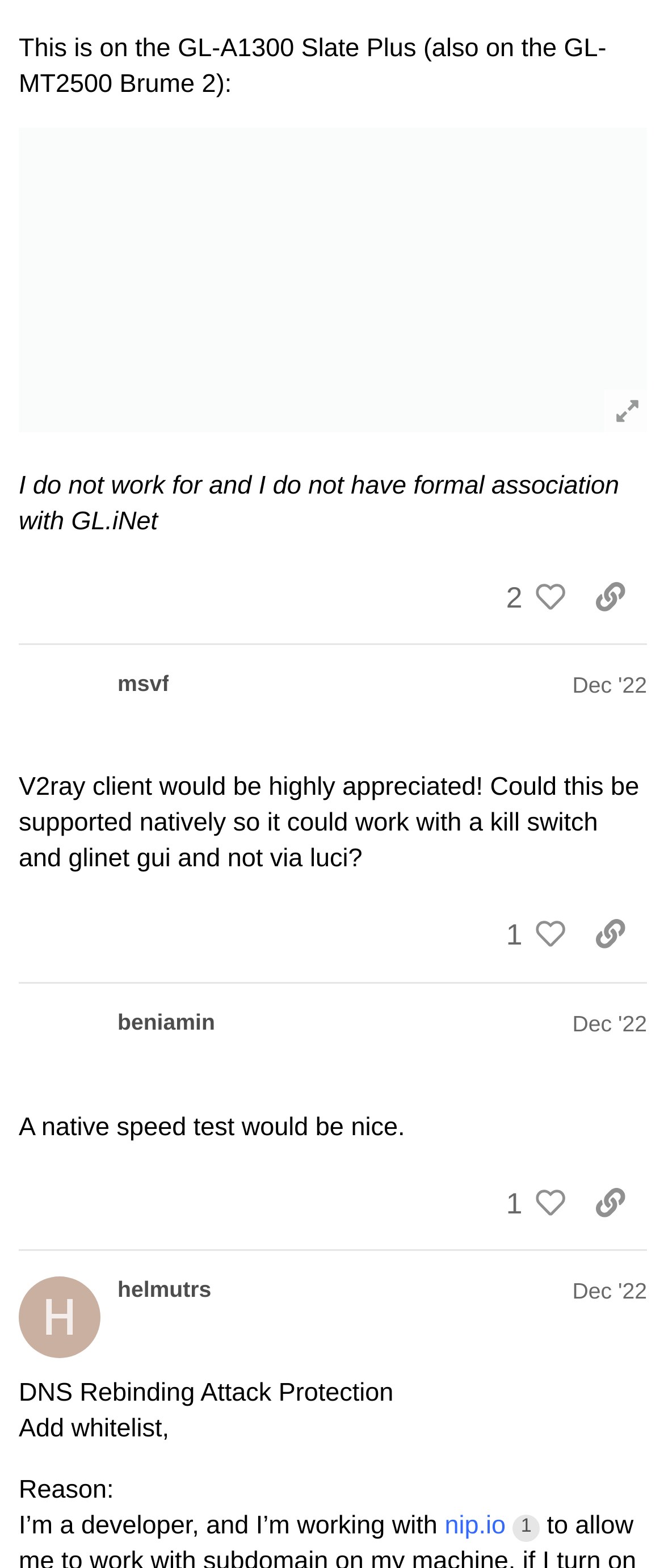Provide a single word or phrase to answer the given question: 
How many posts are displayed on this page?

4